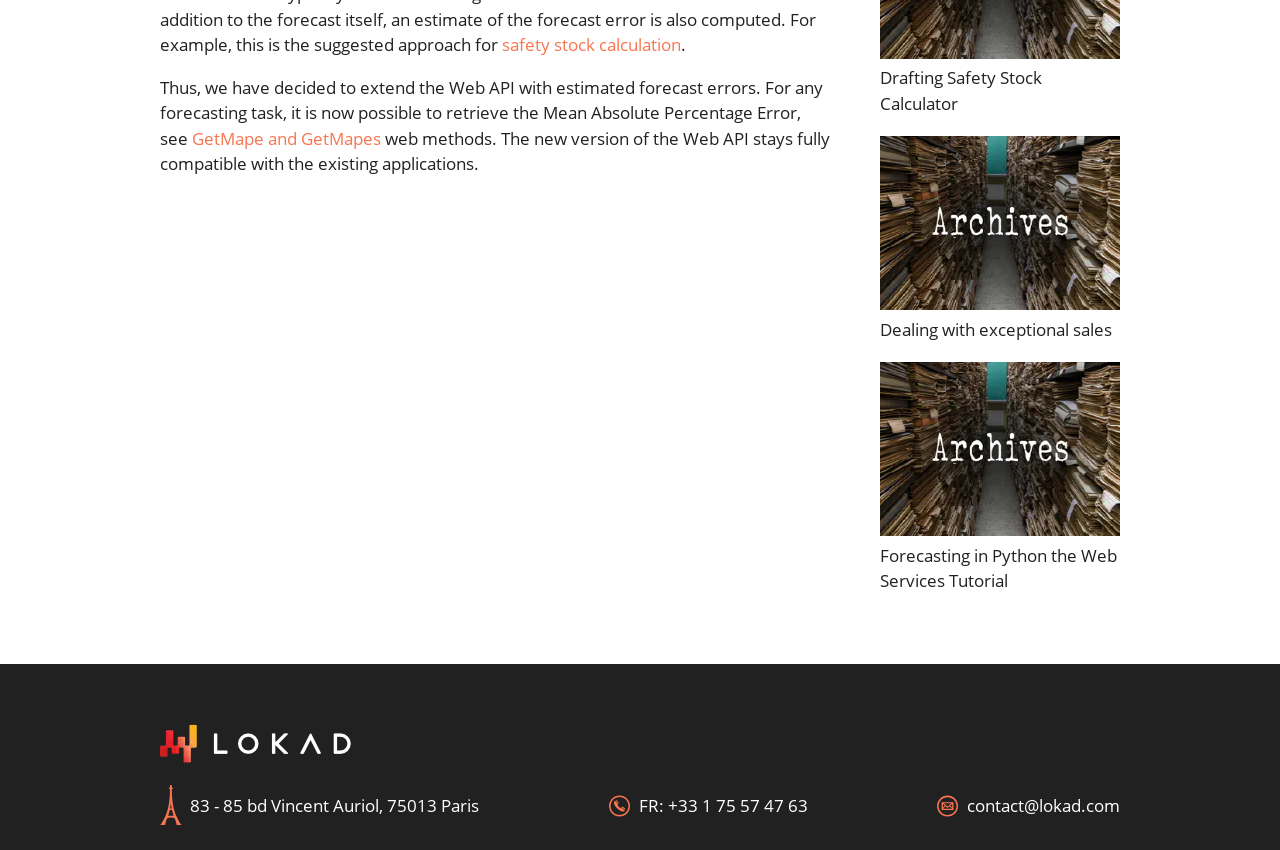Based on the provided description, "contact@lokad.com", find the bounding box of the corresponding UI element in the screenshot.

[0.755, 0.934, 0.875, 0.961]